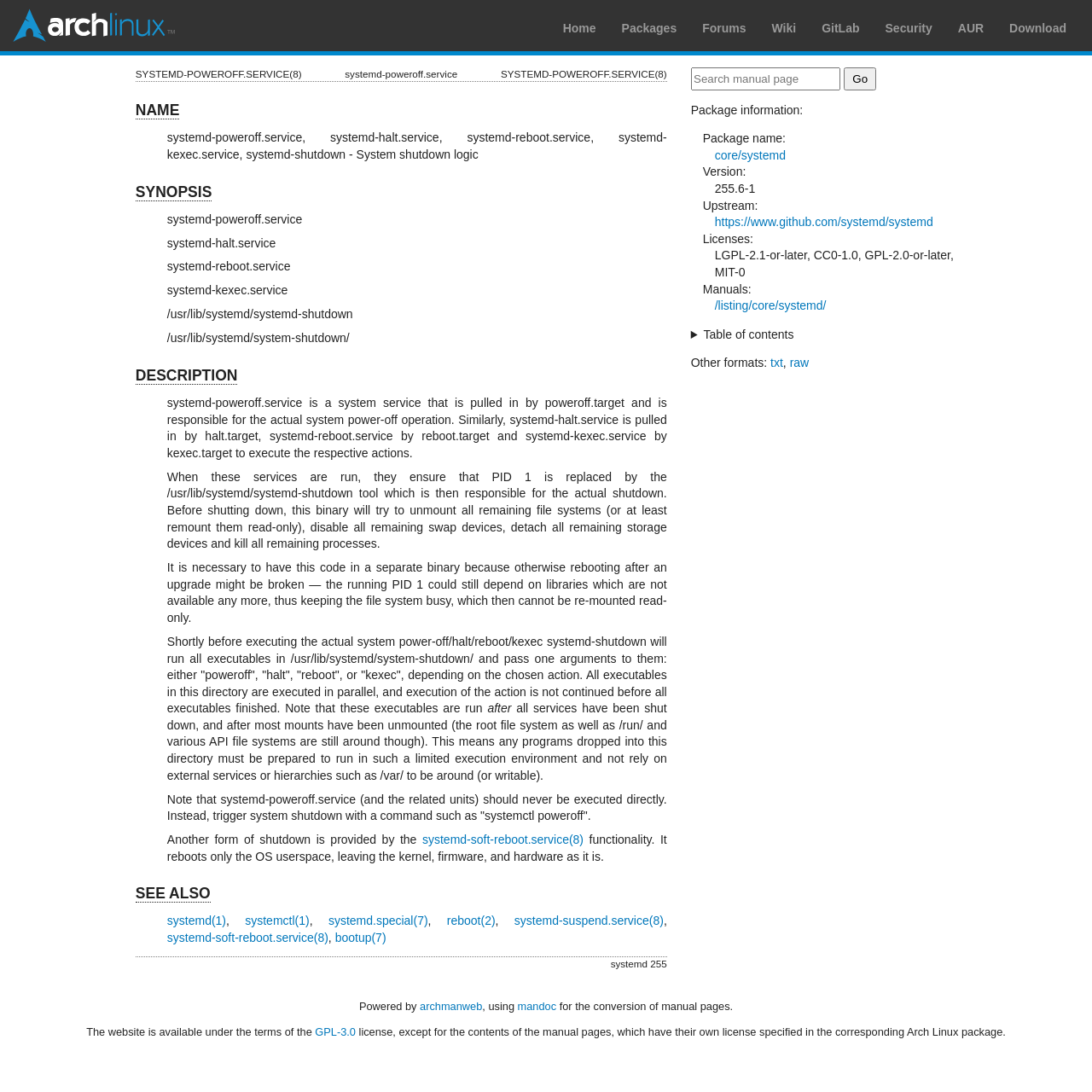Provide the bounding box coordinates for the area that should be clicked to complete the instruction: "Search manual page".

[0.633, 0.062, 0.77, 0.083]